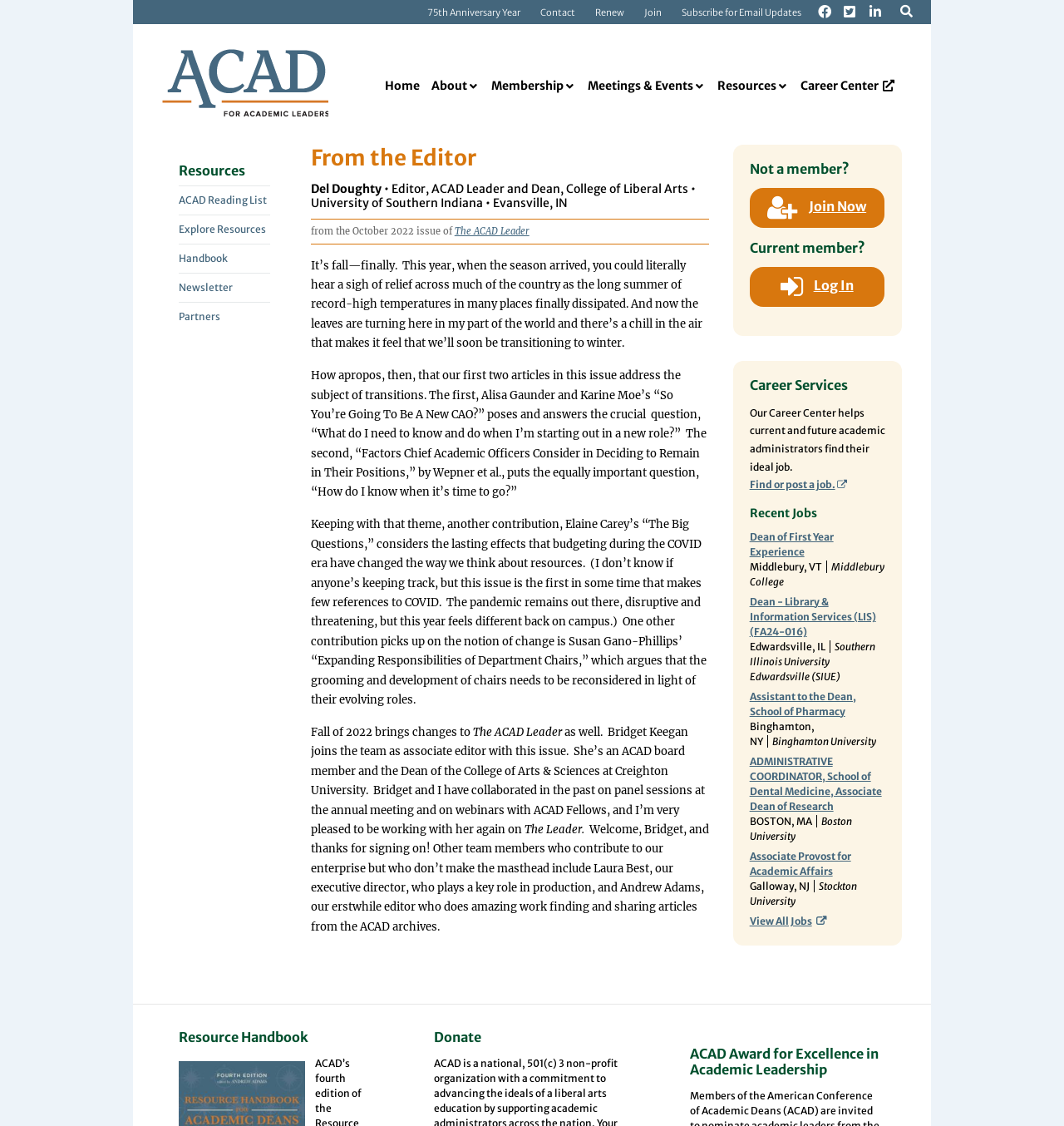Identify the bounding box coordinates of the clickable region required to complete the instruction: "Click on the 'Join Now' link". The coordinates should be given as four float numbers within the range of 0 and 1, i.e., [left, top, right, bottom].

[0.76, 0.176, 0.814, 0.191]